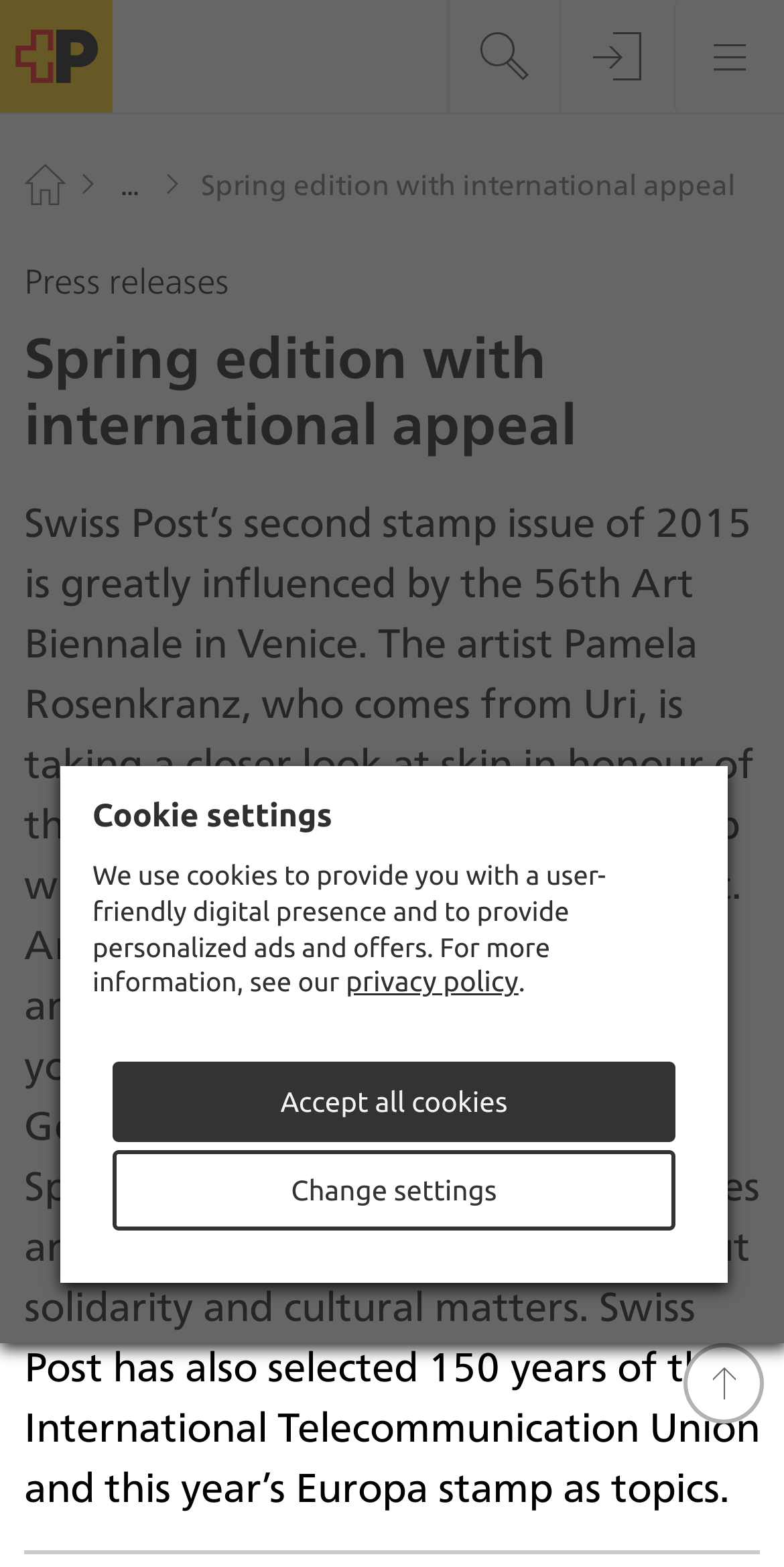Determine the bounding box for the described HTML element: "Menu". Ensure the coordinates are four float numbers between 0 and 1 in the format [left, top, right, bottom].

[0.859, 0.0, 1.0, 0.072]